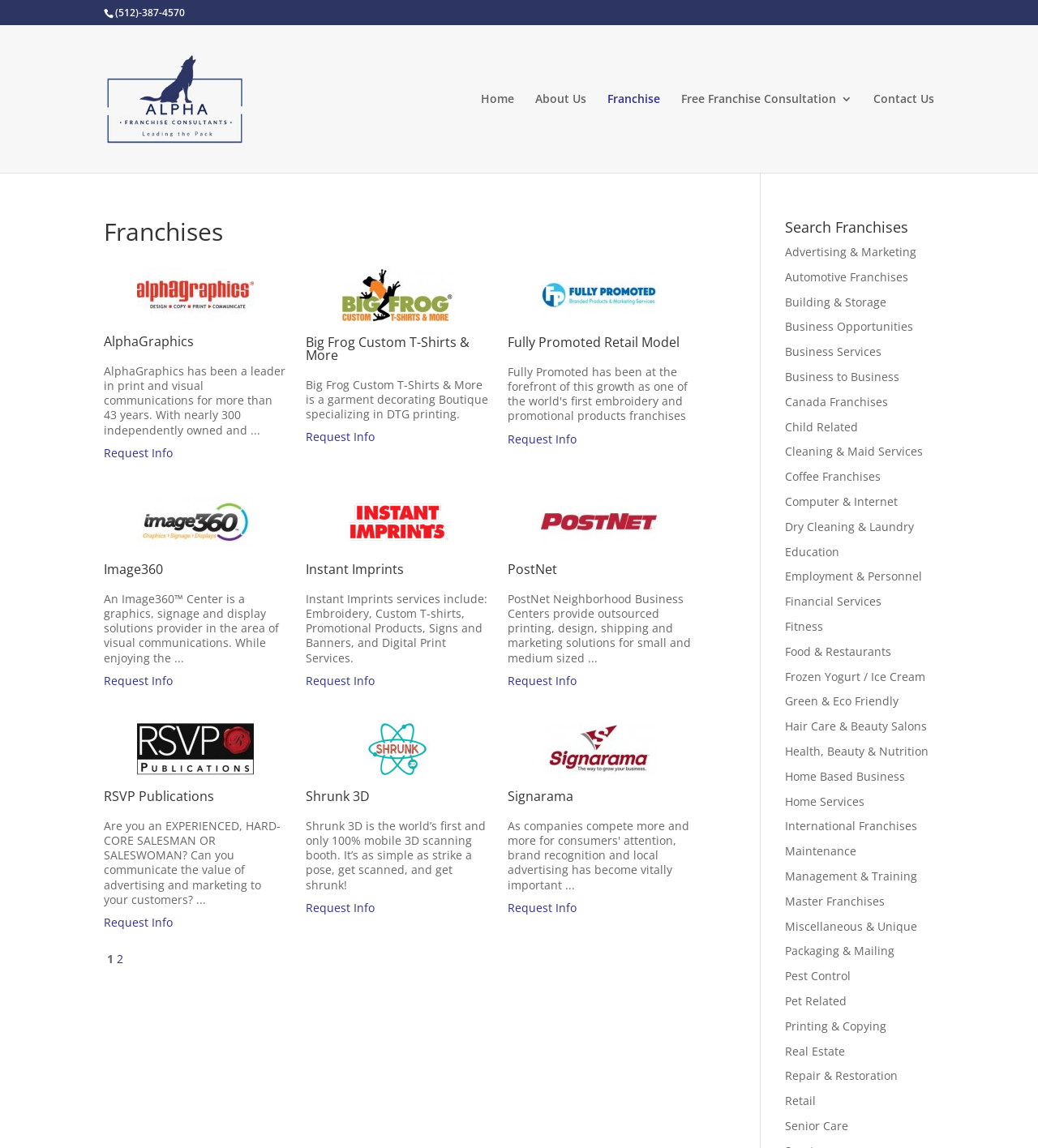Locate the bounding box coordinates of the area to click to fulfill this instruction: "Request info about AlphaGraphics". The bounding box should be presented as four float numbers between 0 and 1, in the order [left, top, right, bottom].

[0.1, 0.388, 0.166, 0.401]